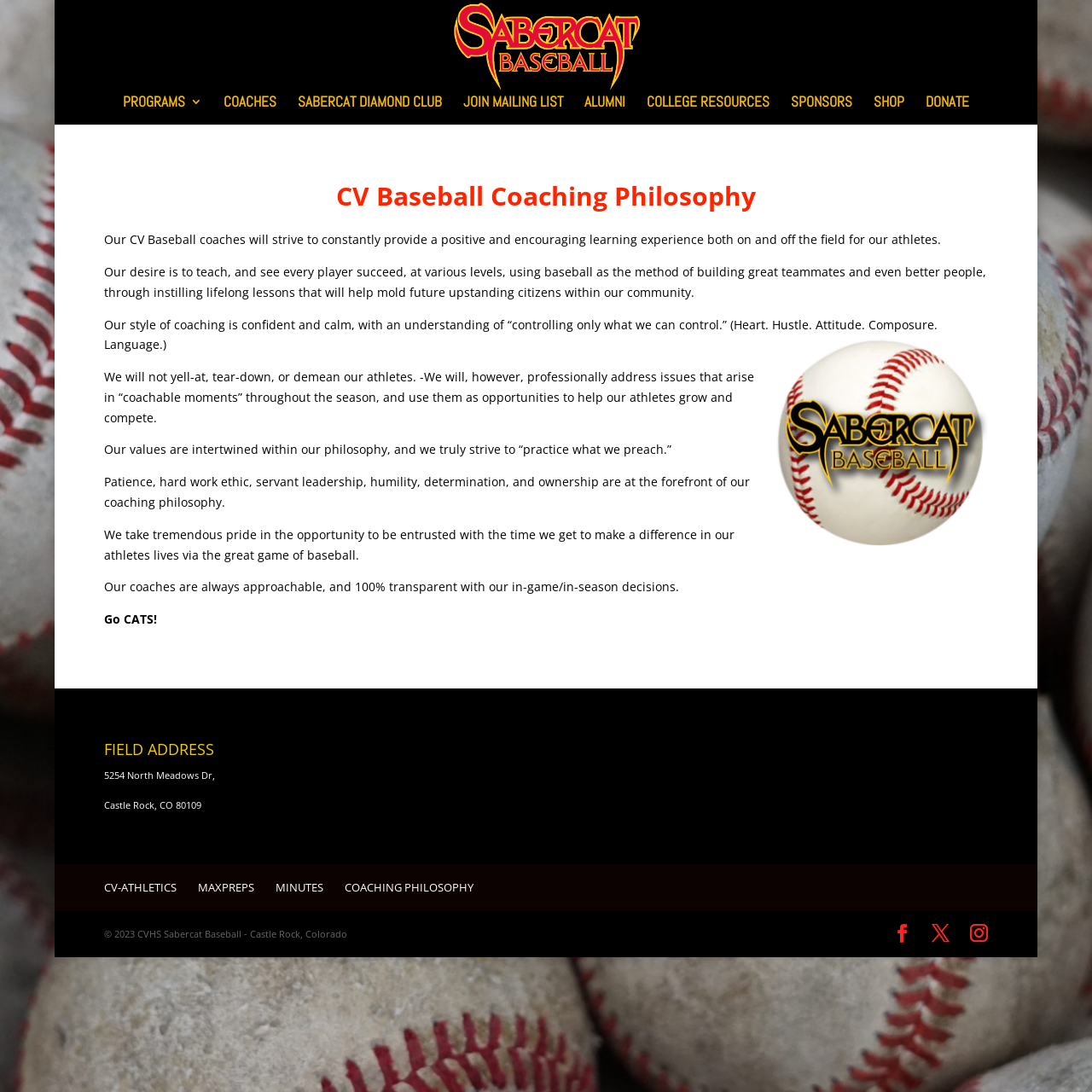Given the element description Things to do, specify the bounding box coordinates of the corresponding UI element in the format (top-left x, top-left y, bottom-right x, bottom-right y). All values must be between 0 and 1.

None